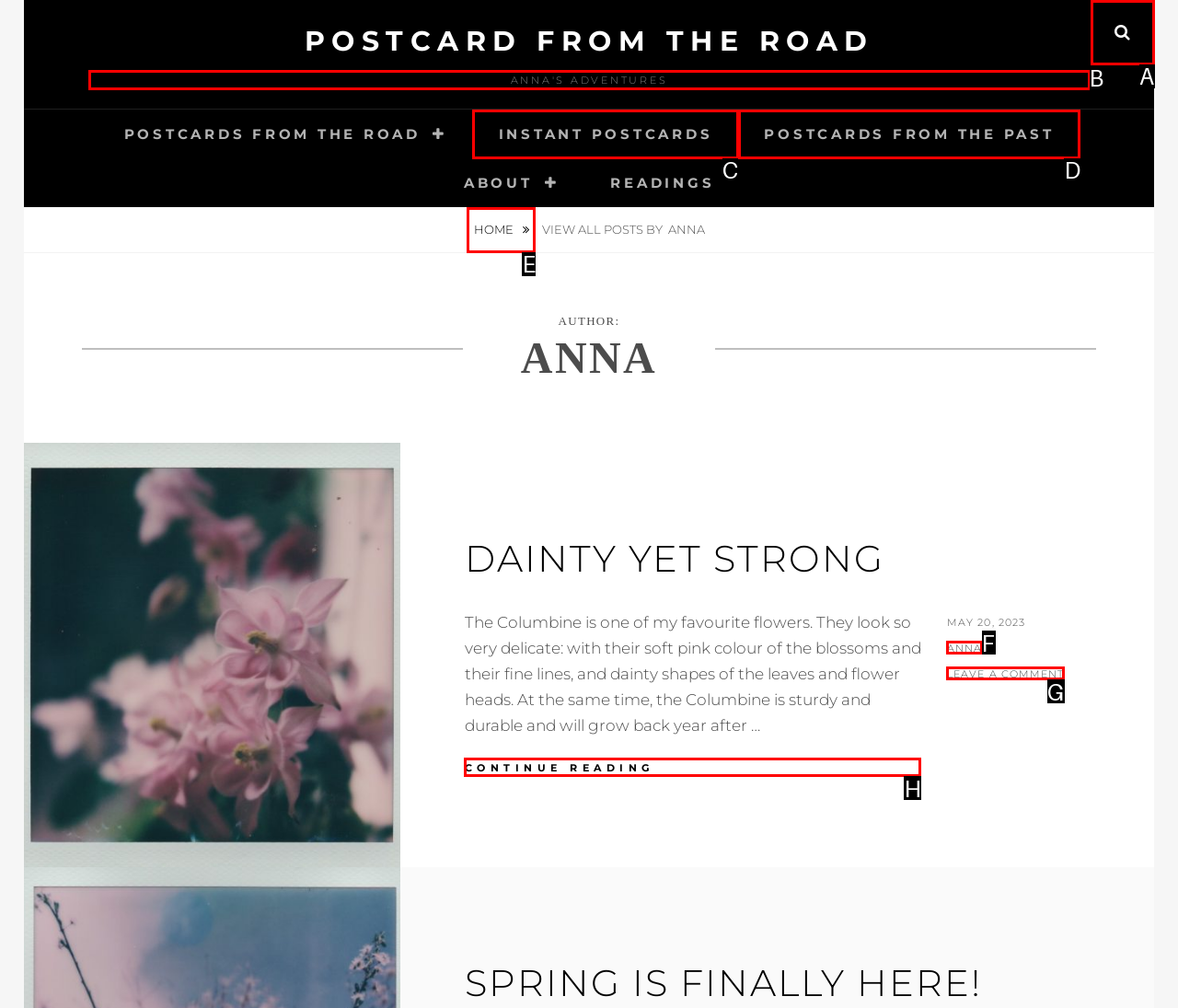Determine which UI element you should click to perform the task: read about Anna's adventures
Provide the letter of the correct option from the given choices directly.

B